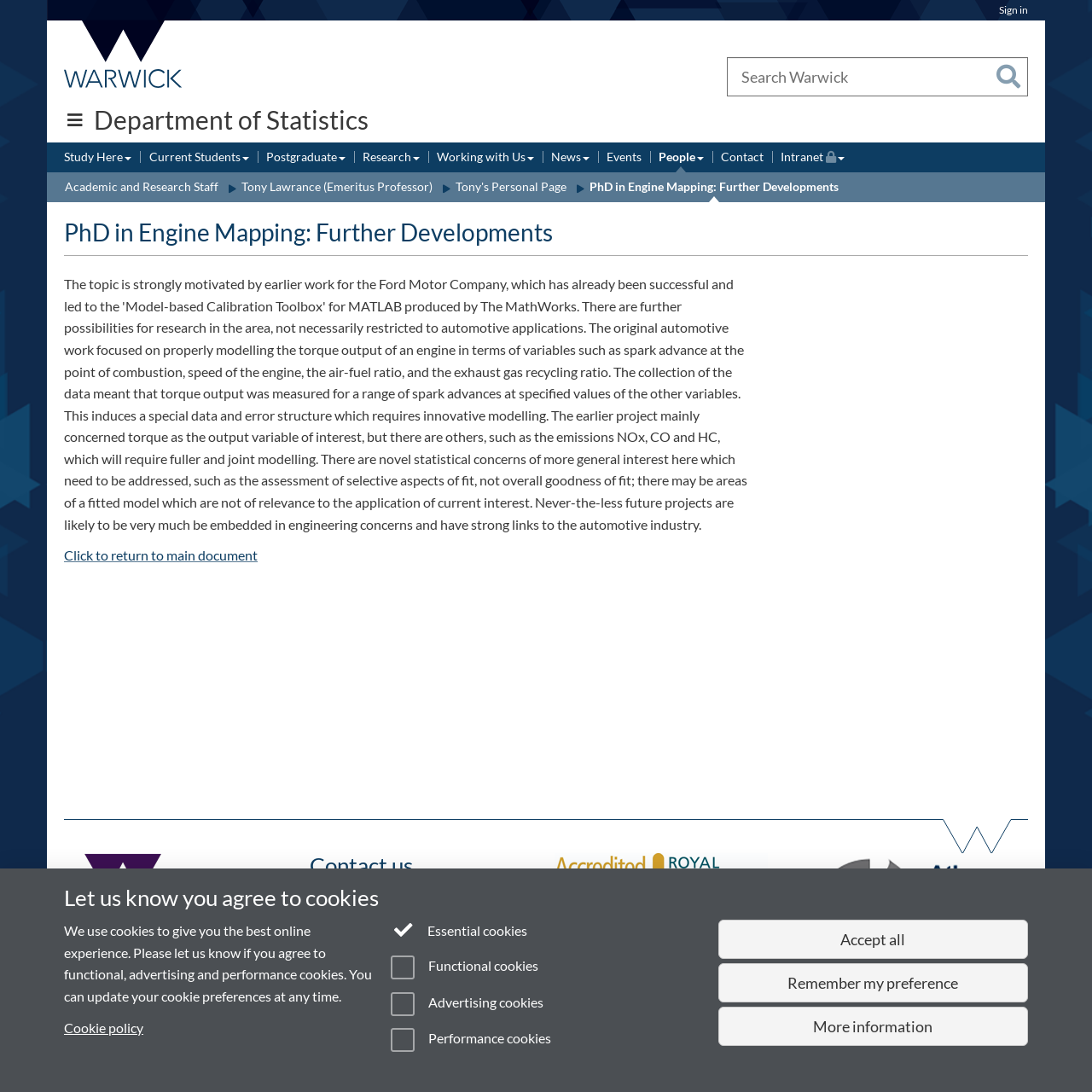Given the description Accessibility, predict the bounding box coordinates of the UI element. Ensure the coordinates are in the format (top-left x, top-left y, bottom-right x, bottom-right y) and all values are between 0 and 1.

[0.16, 0.955, 0.211, 0.967]